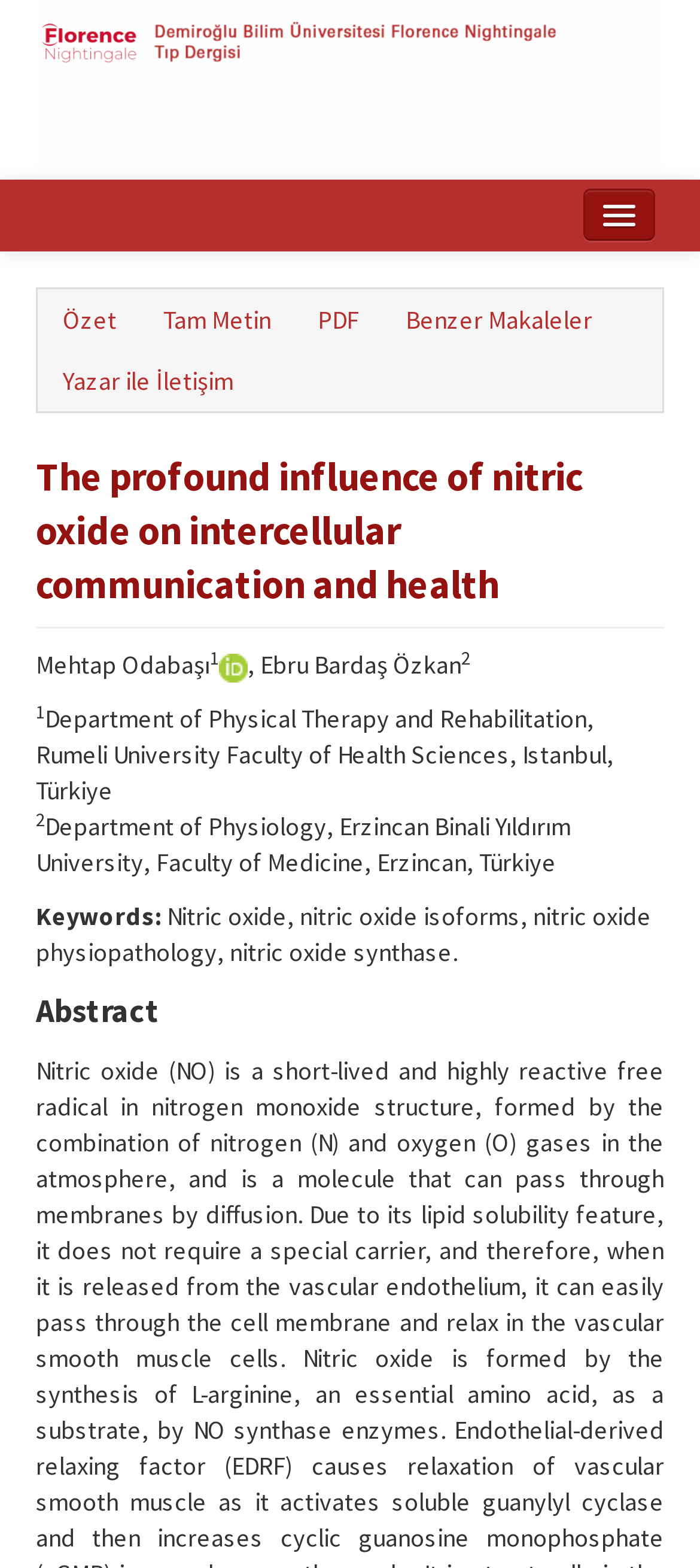Given the element description: "parent_node: Ana Sayfa", predict the bounding box coordinates of the UI element it refers to, using four float numbers between 0 and 1, i.e., [left, top, right, bottom].

[0.833, 0.12, 0.936, 0.153]